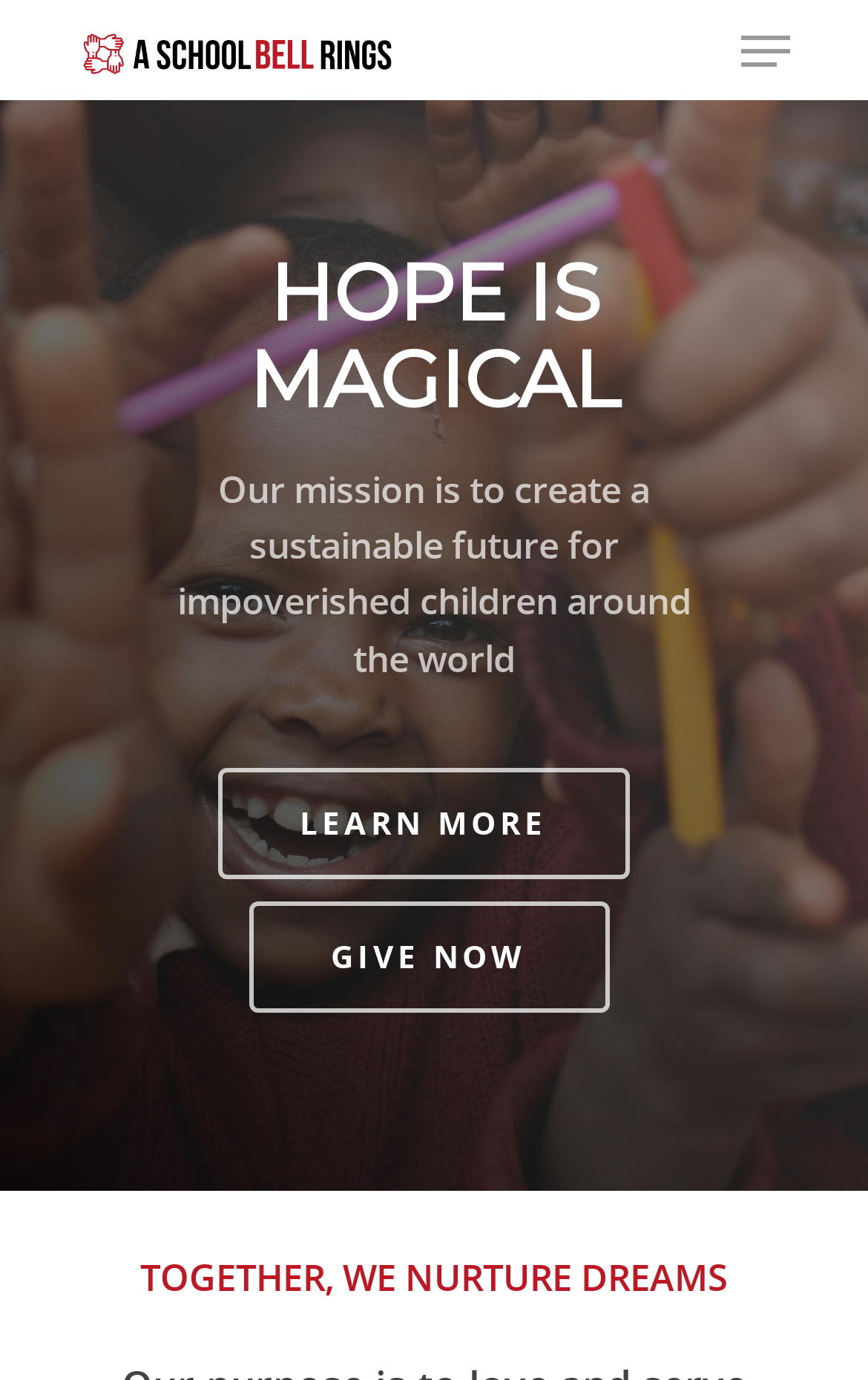How many navigation links are there?
Please provide a detailed and comprehensive answer to the question.

I counted the number of links in the navigation section, which are 'Home', 'Our Mission', 'Donate', and 'Contact', totaling 4 links.